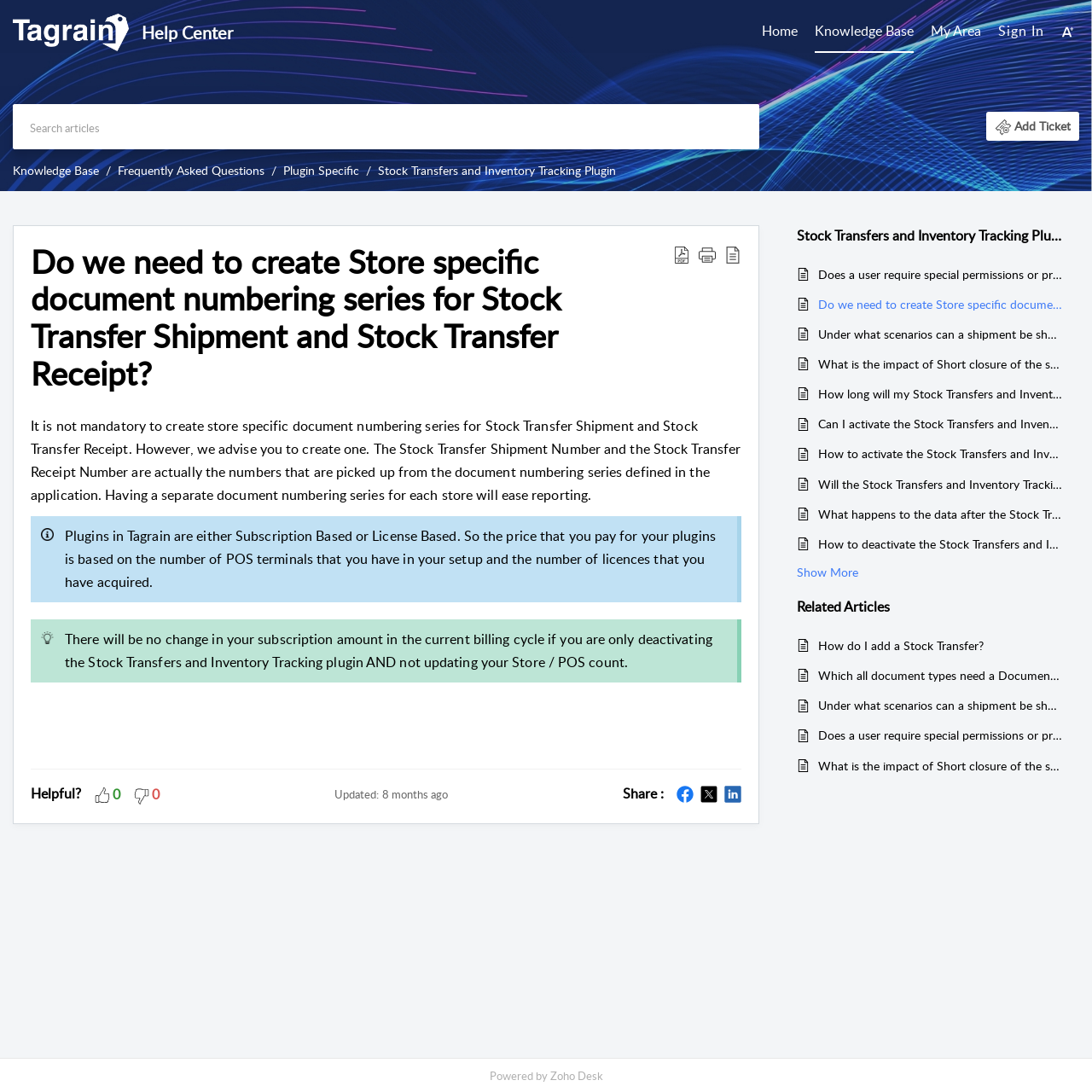Consider the image and give a detailed and elaborate answer to the question: 
How many POS terminals are used to determine the plugin price?

According to the webpage content, the price of the plugin is based on the number of POS terminals that you have in your setup, which implies that the number of POS terminals is used to determine the plugin price.